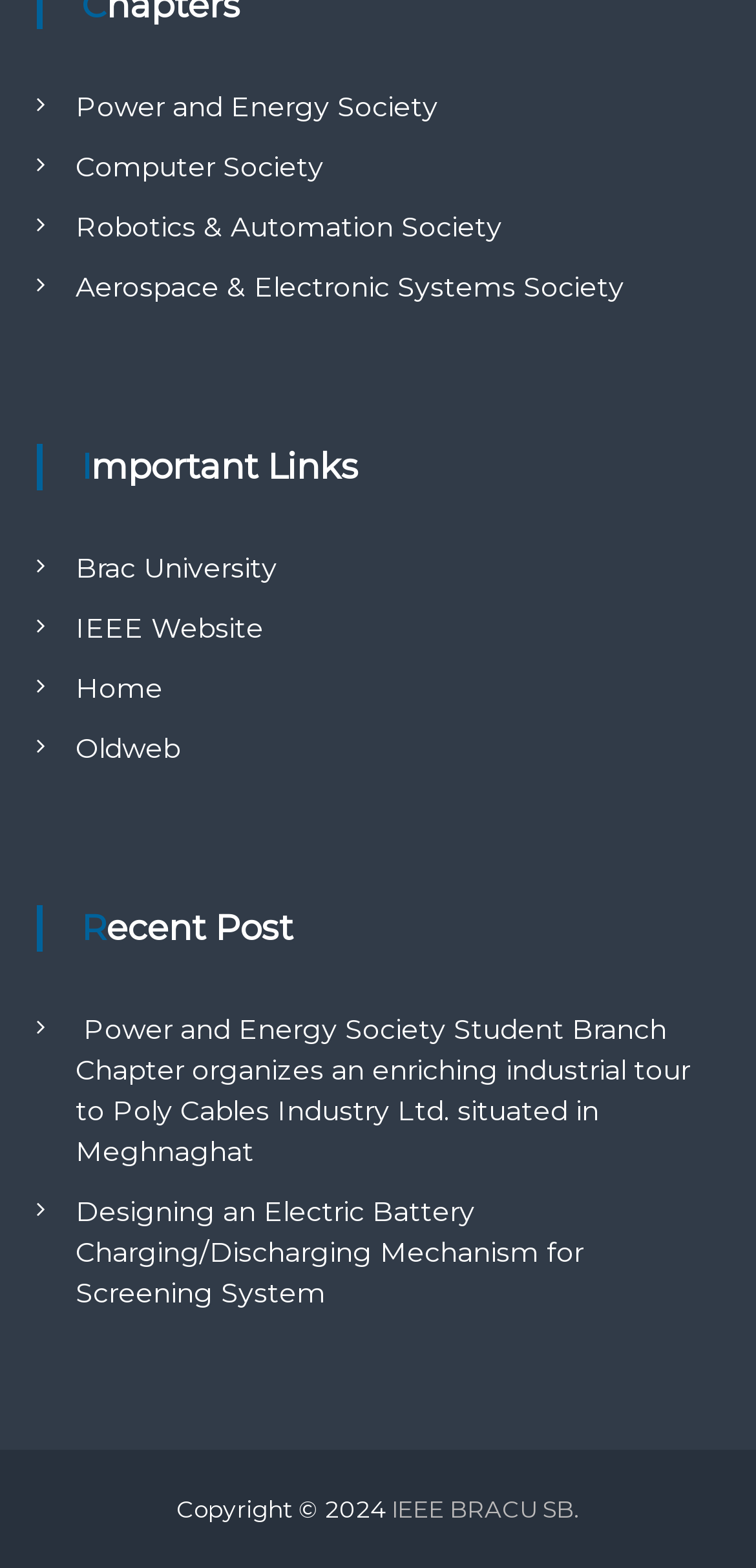Bounding box coordinates are specified in the format (top-left x, top-left y, bottom-right x, bottom-right y). All values are floating point numbers bounded between 0 and 1. Please provide the bounding box coordinate of the region this sentence describes: judi slot gacor online

[0.1, 0.25, 0.467, 0.272]